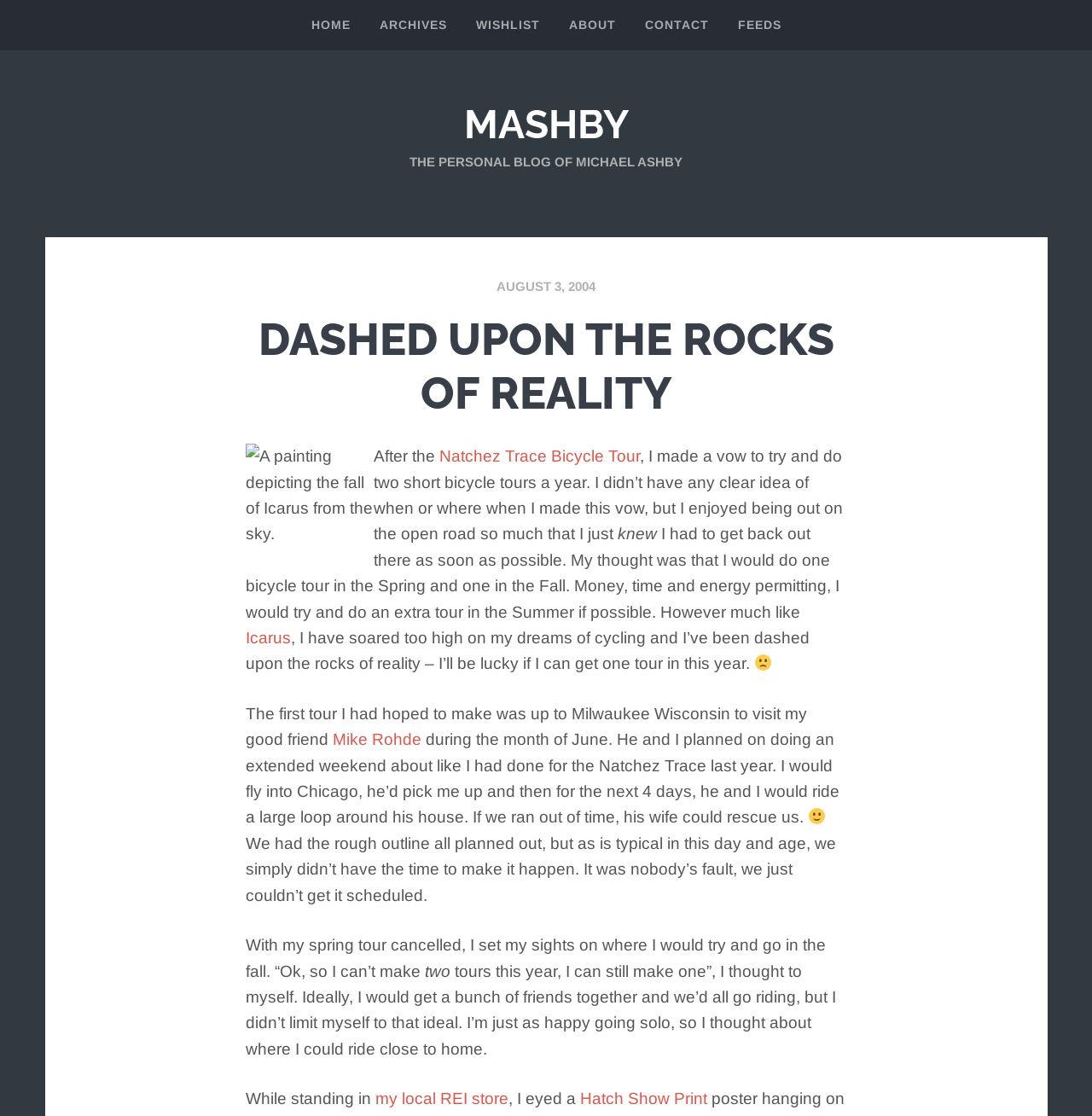Give a one-word or short phrase answer to the question: 
What is the title of the blog post?

DASHED UPON THE ROCKS OF REALITY